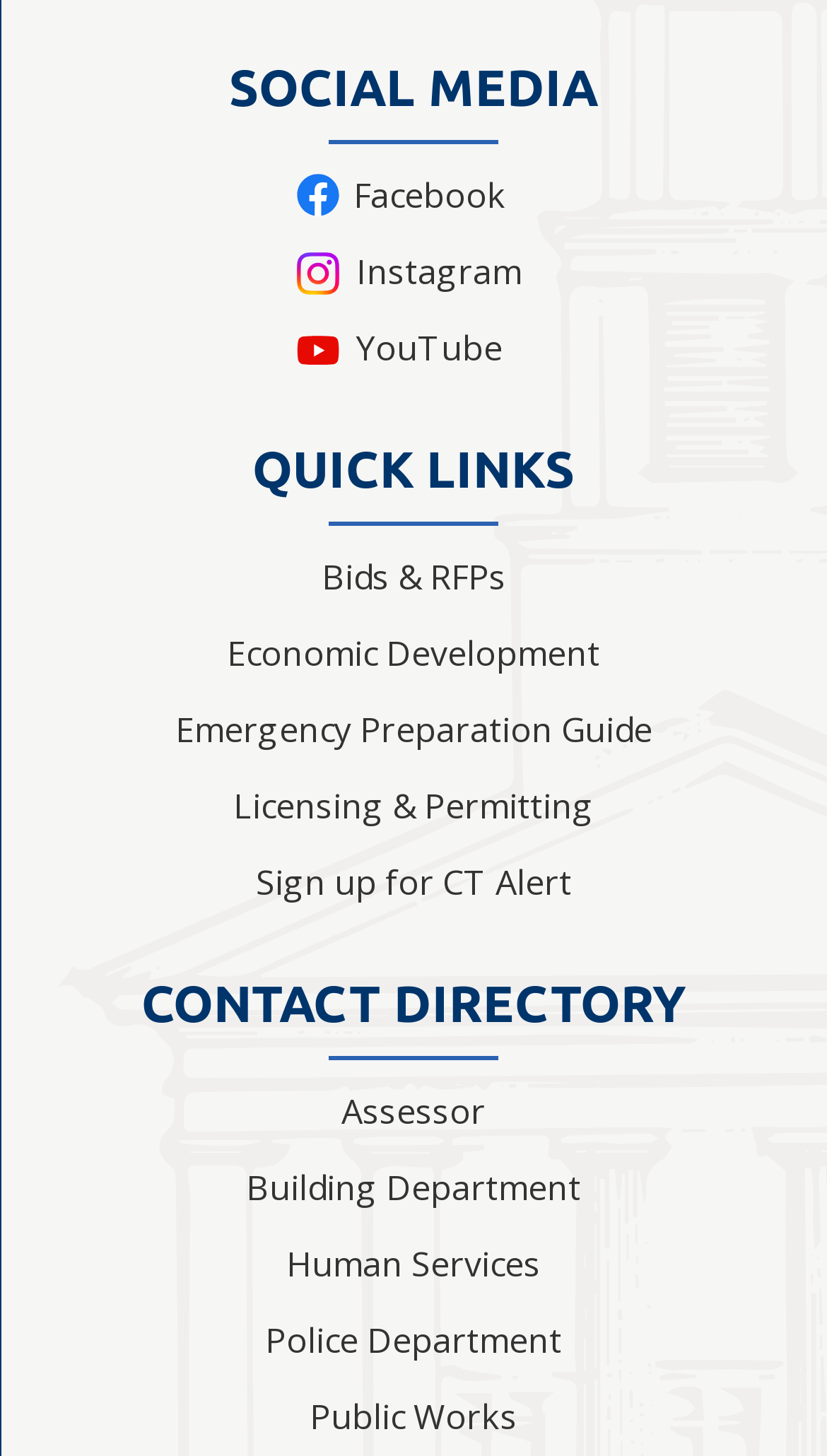From the details in the image, provide a thorough response to the question: How many quick links are available?

There are 6 quick links available, which are 'QUICK LINKS', 'Bids & RFPs', 'Economic Development', 'Emergency Preparation Guide', 'Licensing & Permitting', and 'Sign up for CT Alert', all located within the region 'QUICK LINKS' with a bounding box of [0.041, 0.263, 0.959, 0.63].